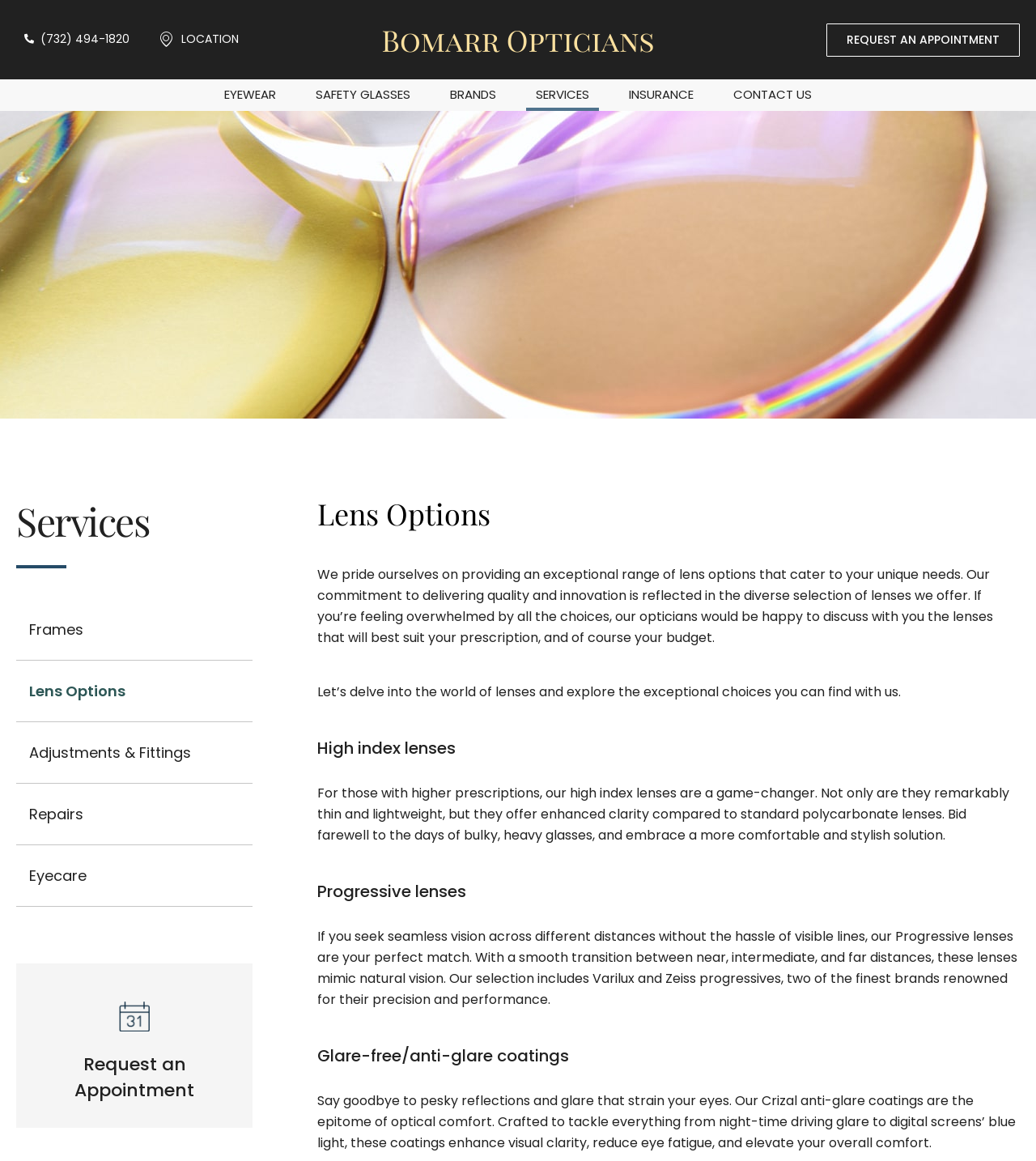Pinpoint the bounding box coordinates of the area that should be clicked to complete the following instruction: "Read the 'CHICKEN RICE IN SAN FRANCISCO' heading". The coordinates must be given as four float numbers between 0 and 1, i.e., [left, top, right, bottom].

None